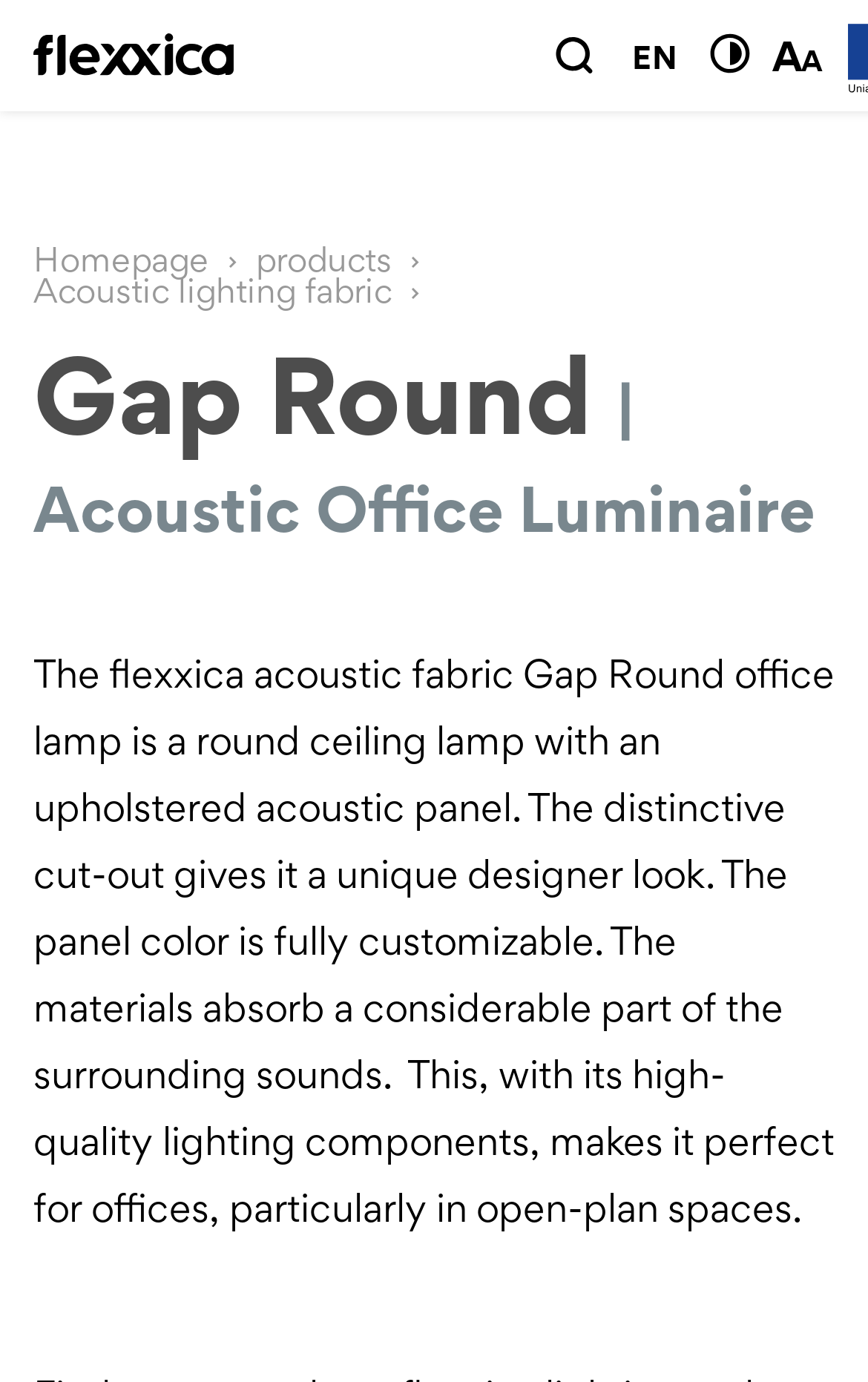What is the name of the lamp?
Please look at the screenshot and answer in one word or a short phrase.

Gap Round